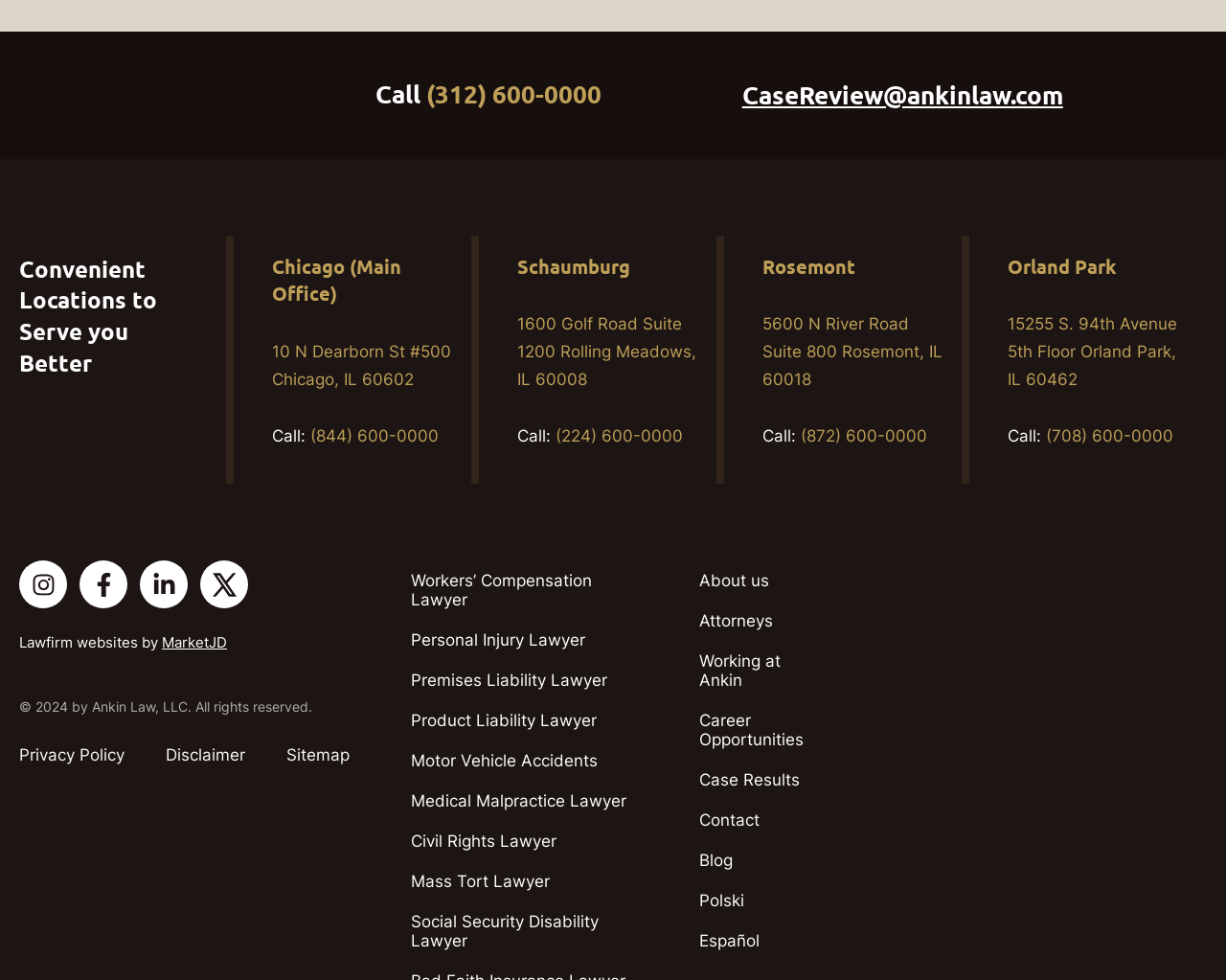Locate the bounding box coordinates of the area you need to click to fulfill this instruction: 'Click the Call button'. The coordinates must be in the form of four float numbers ranging from 0 to 1: [left, top, right, bottom].

[0.306, 0.081, 0.491, 0.111]